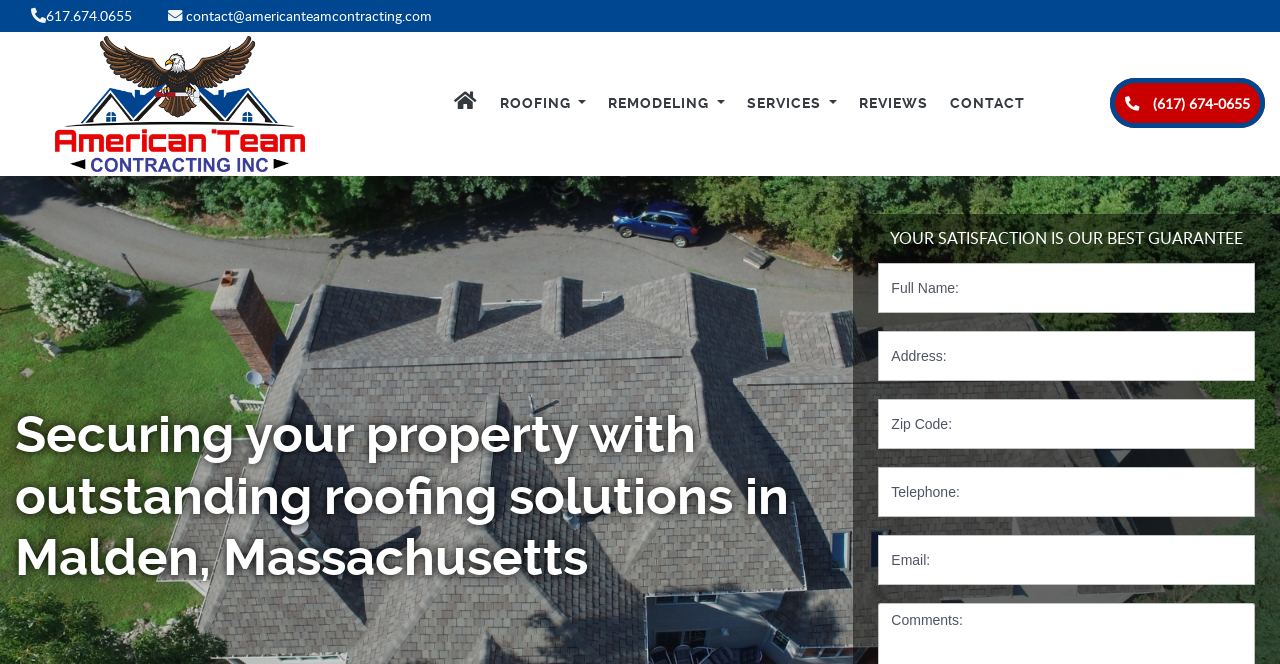Find the bounding box coordinates corresponding to the UI element with the description: "alt="MA - Town of Dartmouth"". The coordinates should be formatted as [left, top, right, bottom], with values as floats between 0 and 1.

None